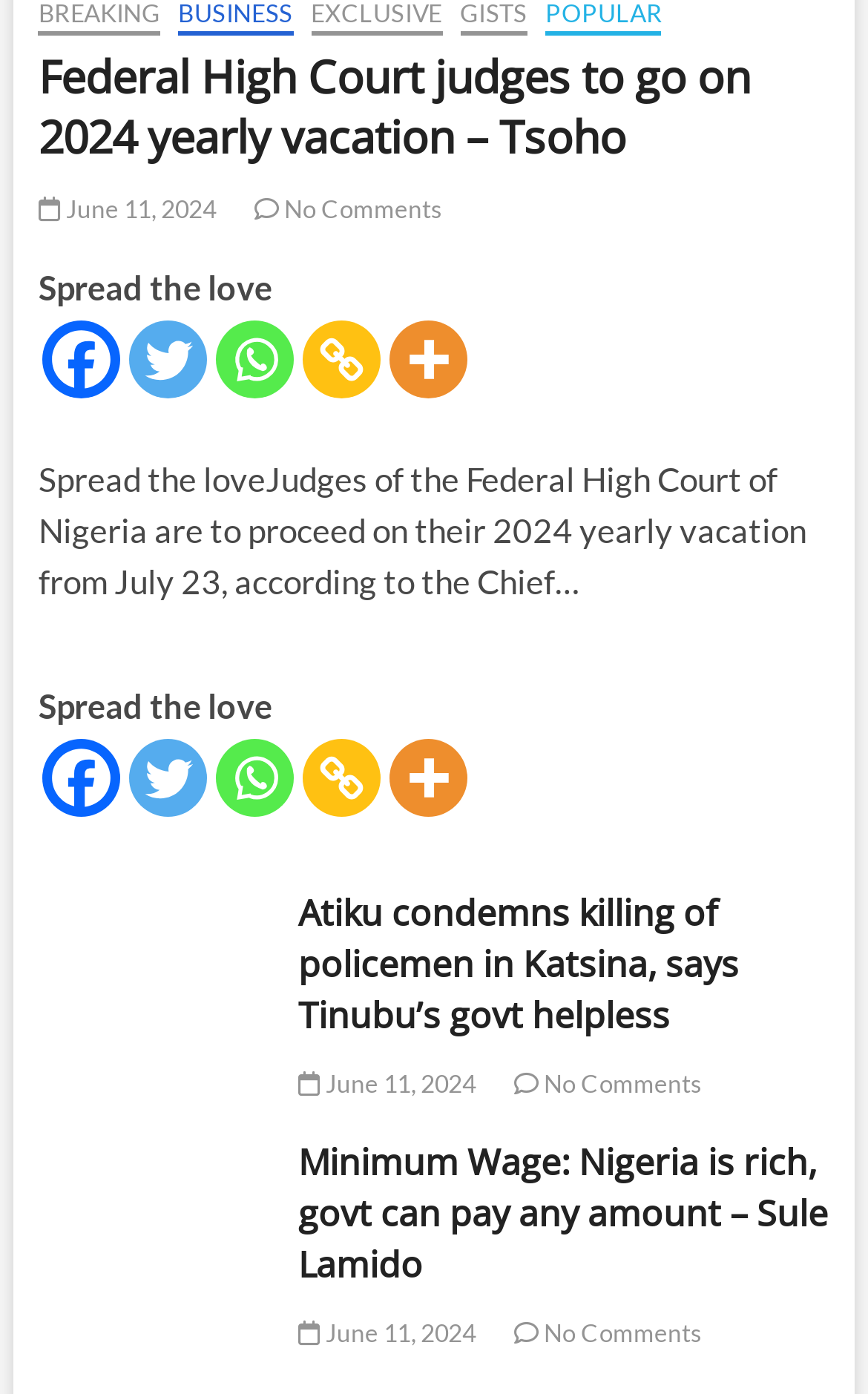Identify the bounding box coordinates for the element you need to click to achieve the following task: "Copy the link of the article". The coordinates must be four float values ranging from 0 to 1, formatted as [left, top, right, bottom].

[0.349, 0.23, 0.439, 0.286]